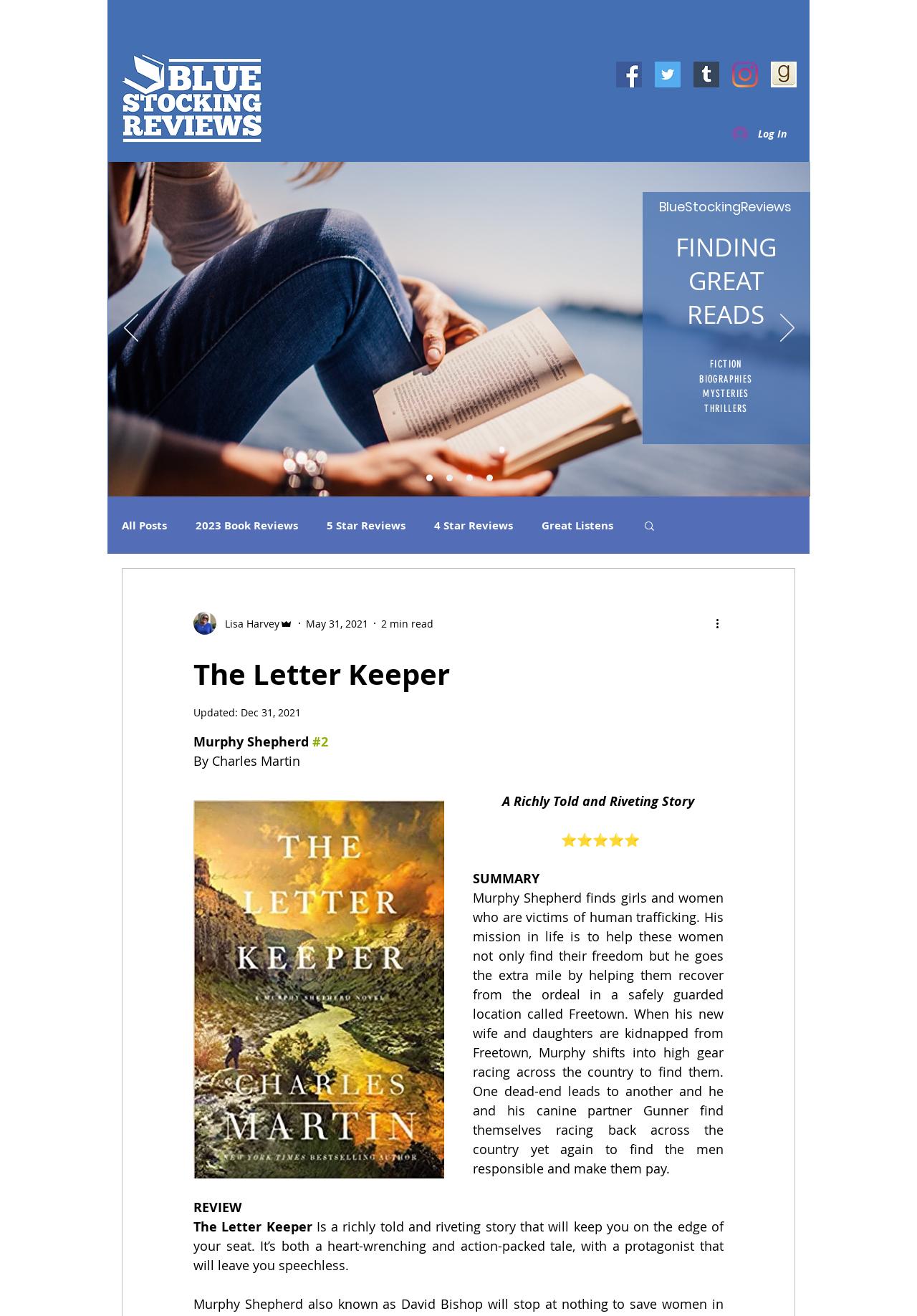Observe the image and answer the following question in detail: Who is the author of the book?

I found the answer by looking at the text 'By Charles Martin' which is located near the book title, indicating that Charles Martin is the author of the book.